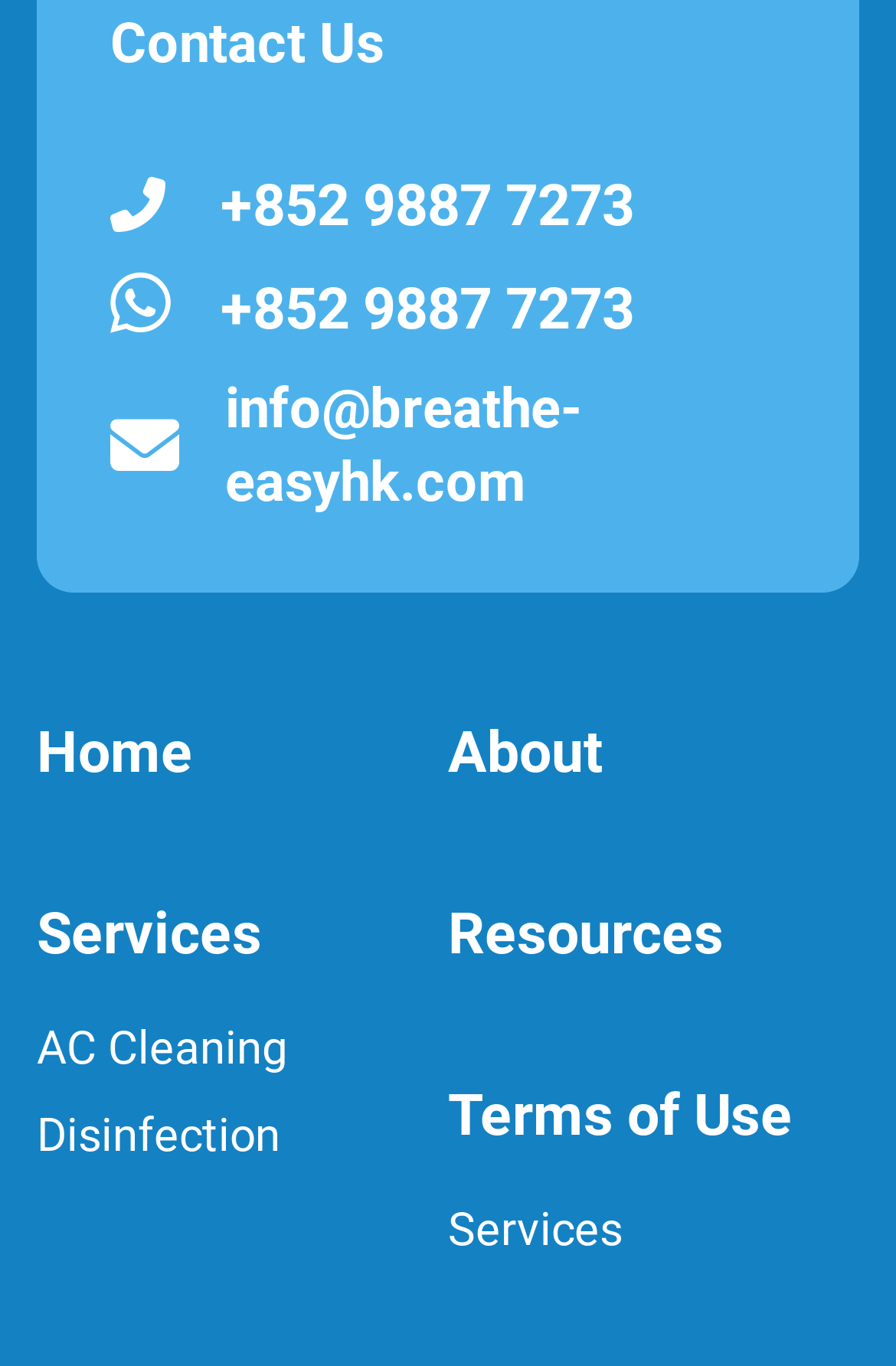Refer to the image and provide a thorough answer to this question:
What is the phone number on the Contact Us section?

I found the phone number '+852 9887 7273' in the Contact Us section, which is located below the heading 'Contact Us'.